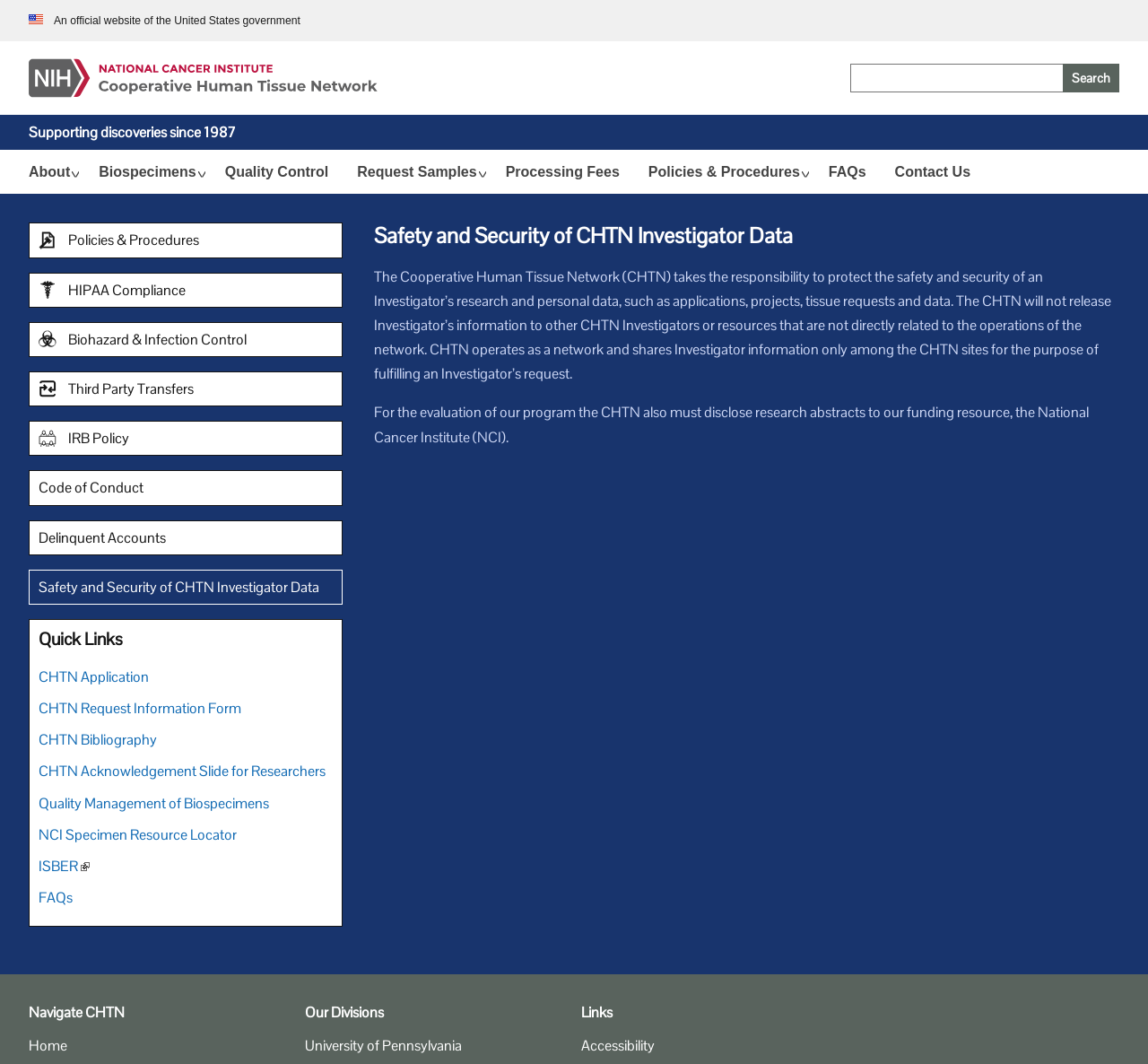Given the element description CHTN Request Information Form, identify the bounding box coordinates for the UI element on the webpage screenshot. The format should be (top-left x, top-left y, bottom-right x, bottom-right y), with values between 0 and 1.

[0.034, 0.659, 0.21, 0.673]